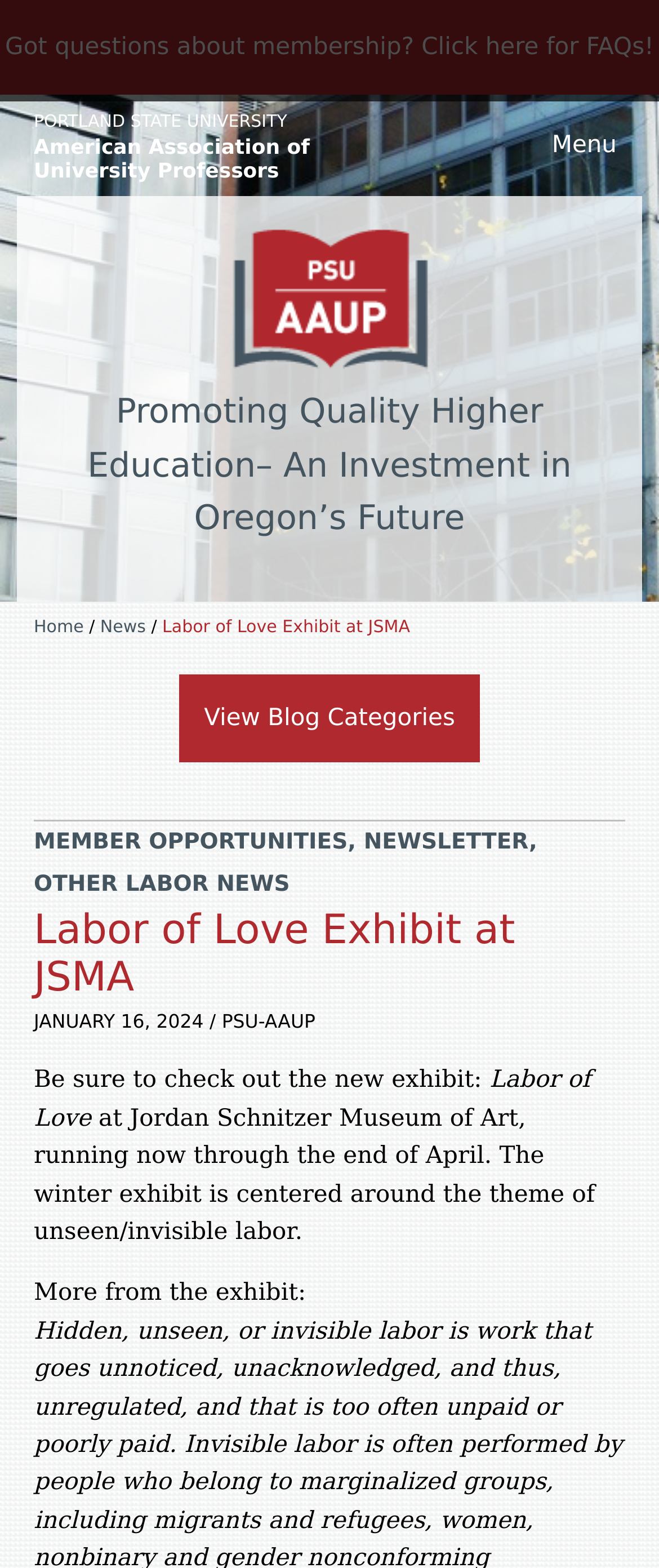Use a single word or phrase to answer the question: What is the name of the university?

Portland State University